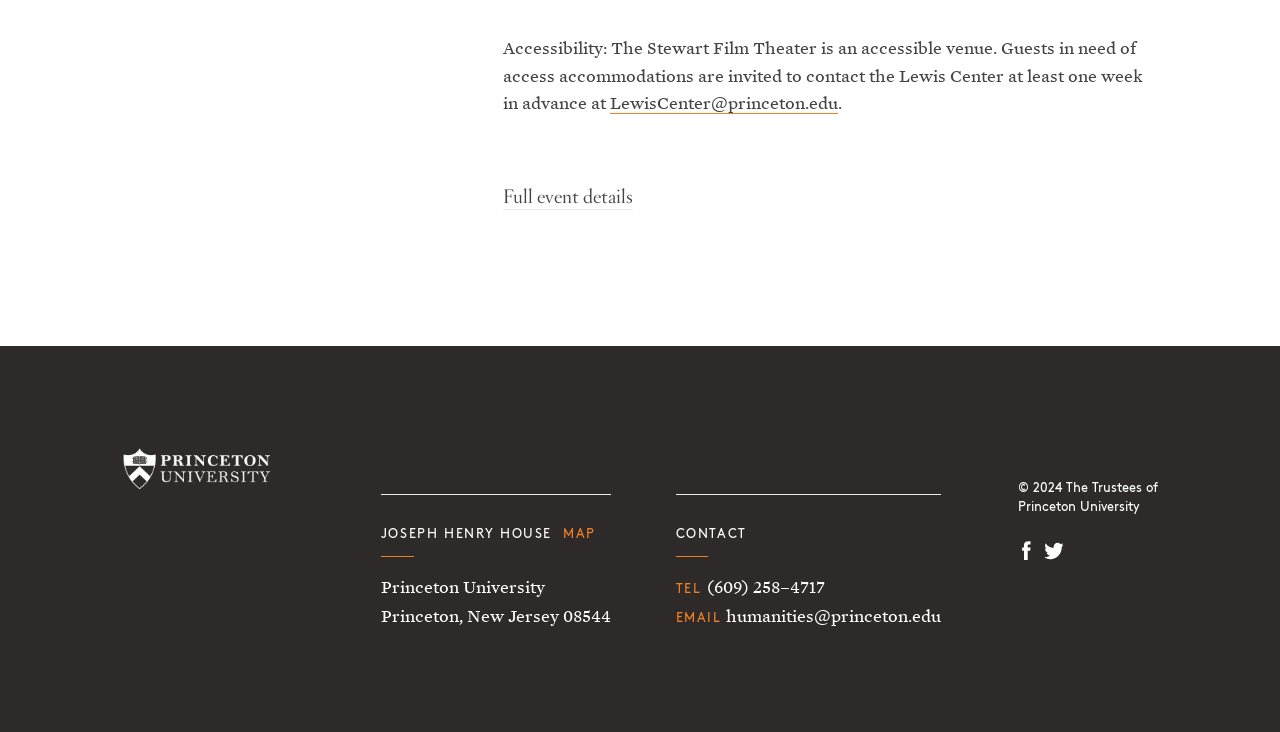Locate the bounding box coordinates of the area to click to fulfill this instruction: "Contact the Lewis Center". The bounding box should be presented as four float numbers between 0 and 1, in the order [left, top, right, bottom].

[0.477, 0.128, 0.655, 0.155]